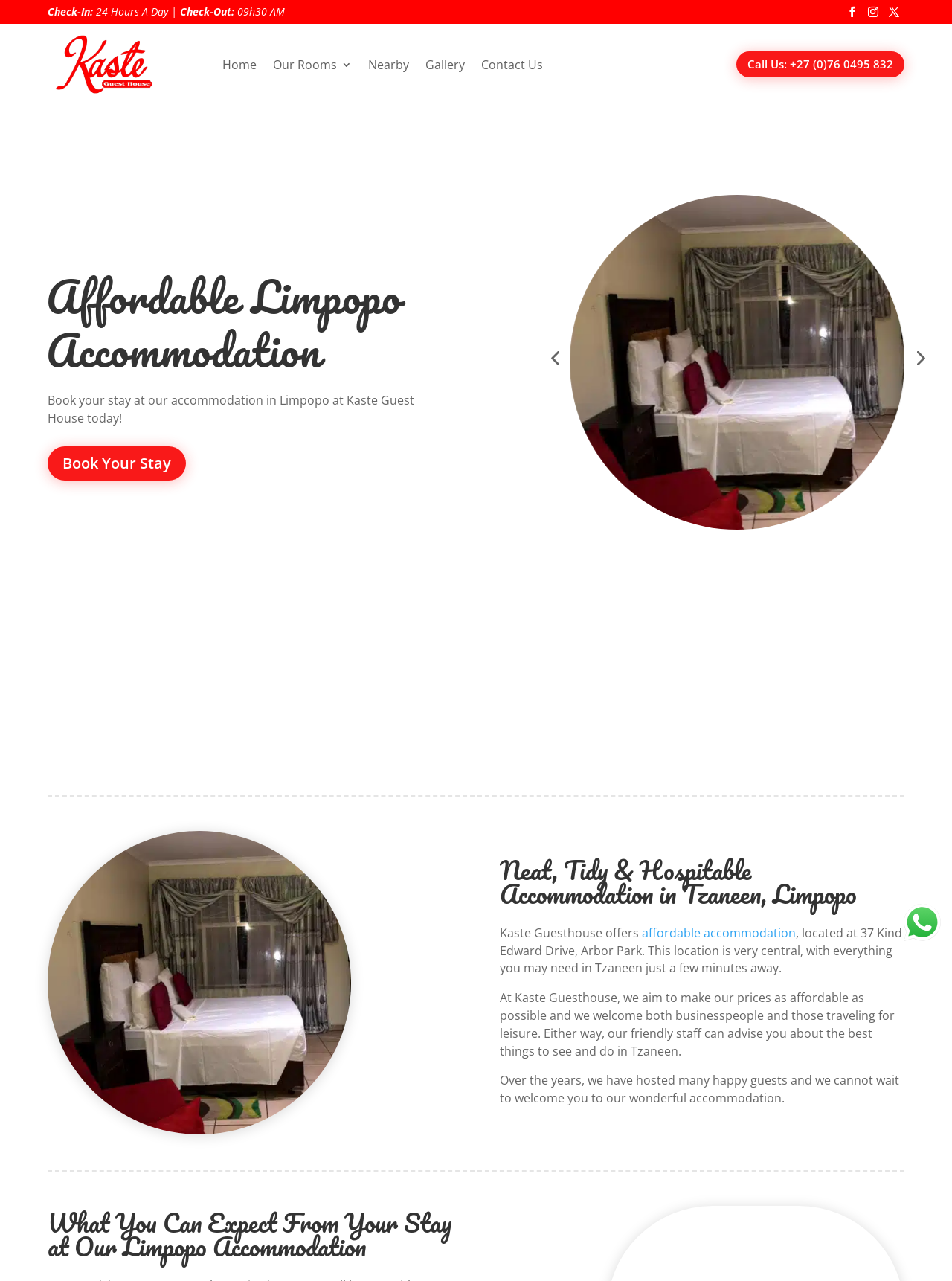What is the check-in time?
Give a thorough and detailed response to the question.

I found the check-in time by looking at the StaticText element with the text 'Check-In:' and its adjacent element with the text '24 Hours A Day |\xa0'. This suggests that the check-in time is available 24 hours a day.